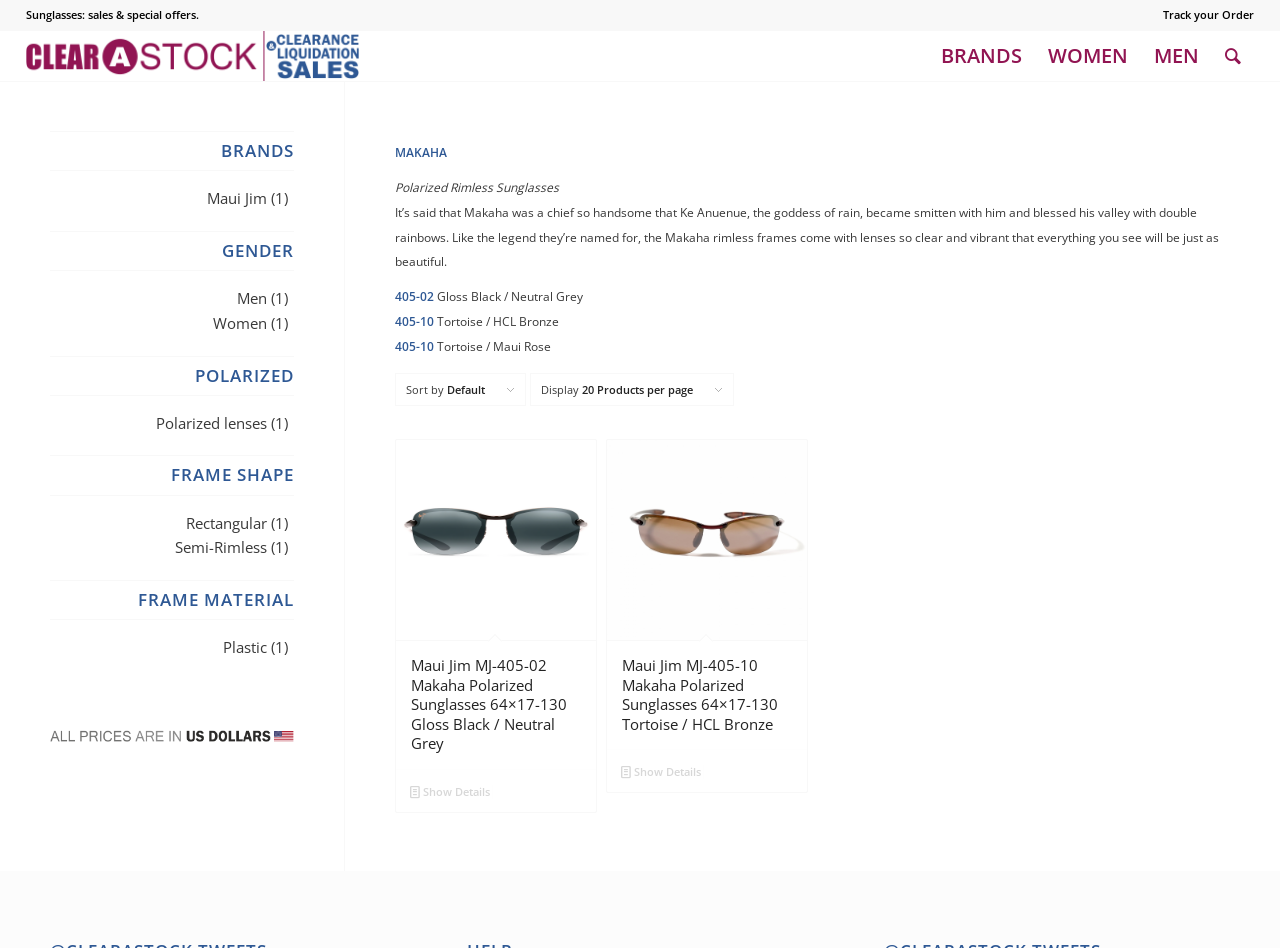Refer to the image and answer the question with as much detail as possible: What is the shape of the frame in the second product?

The shape of the frame in the second product can be inferred from the link 'Rectangular' located at [0.145, 0.541, 0.209, 0.562] which is related to the FRAME SHAPE category.